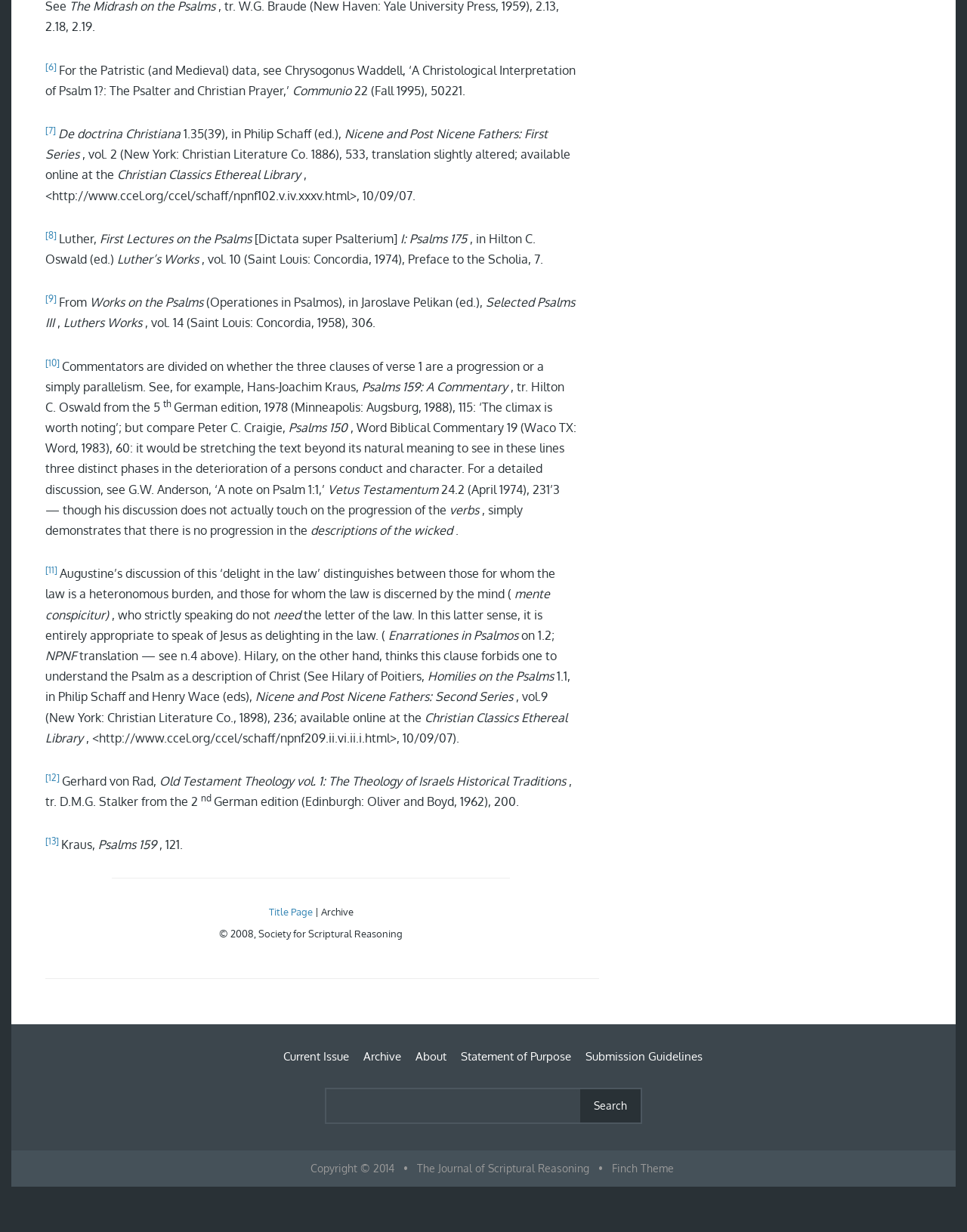Given the element description The Journal of Scriptural Reasoning, specify the bounding box coordinates of the corresponding UI element in the format (top-left x, top-left y, bottom-right x, bottom-right y). All values must be between 0 and 1.

[0.431, 0.943, 0.609, 0.953]